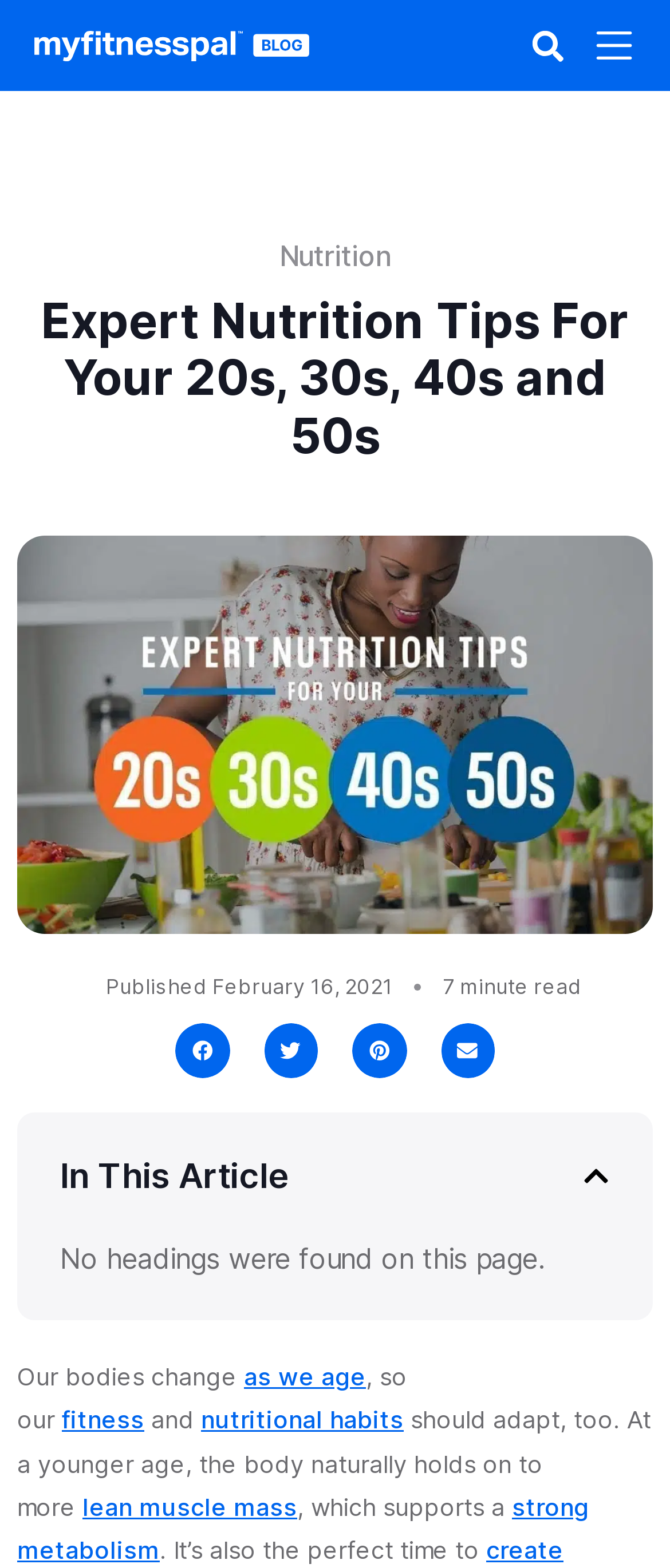Identify the coordinates of the bounding box for the element that must be clicked to accomplish the instruction: "Click on Nutrition link".

[0.417, 0.153, 0.583, 0.175]